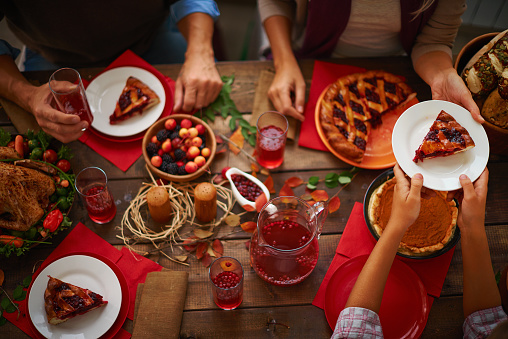What type of table is in the image?
Refer to the screenshot and respond with a concise word or phrase.

Rustic wooden table